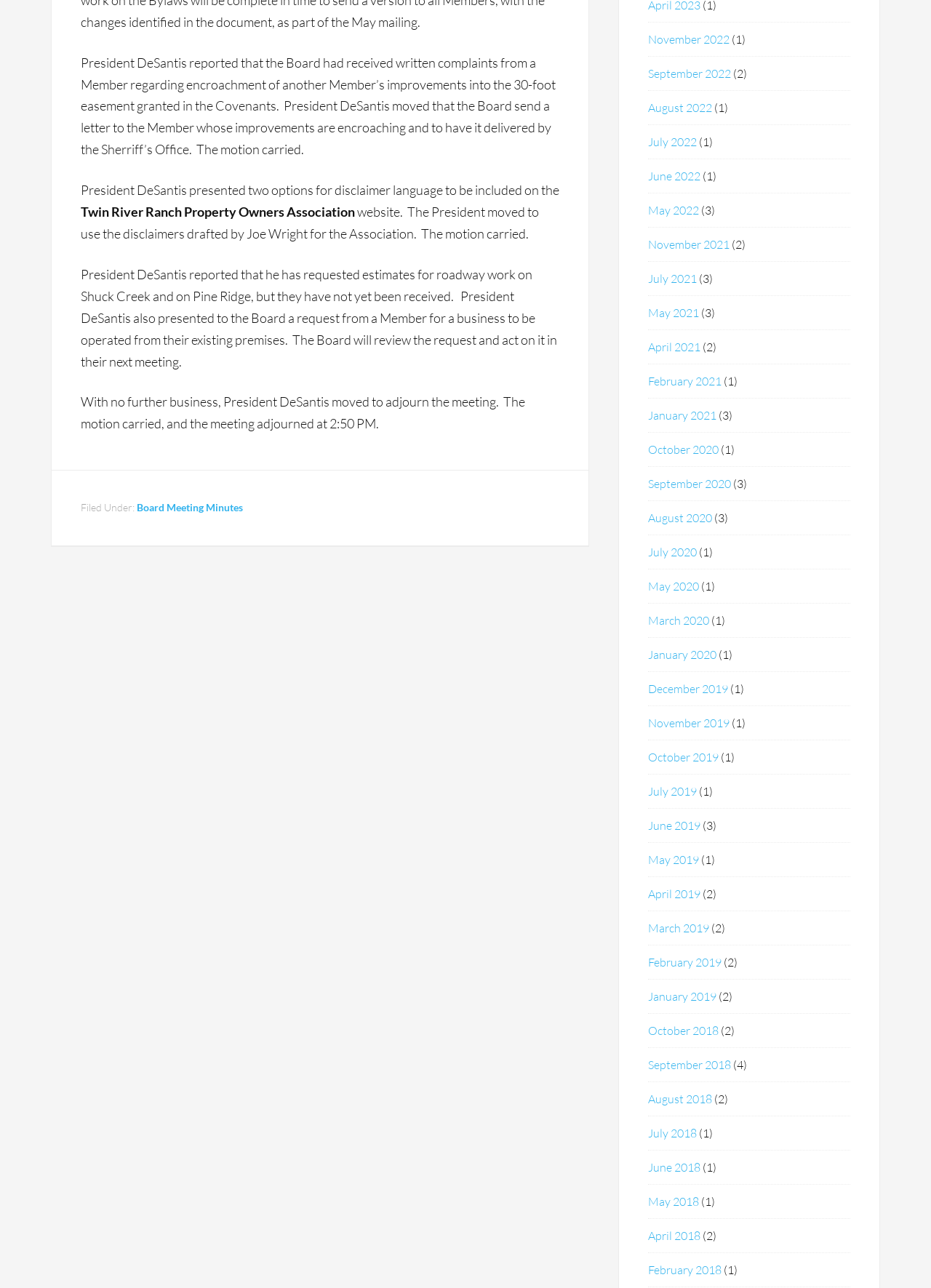Determine the bounding box for the UI element as described: "September 2018". The coordinates should be represented as four float numbers between 0 and 1, formatted as [left, top, right, bottom].

[0.696, 0.821, 0.785, 0.833]